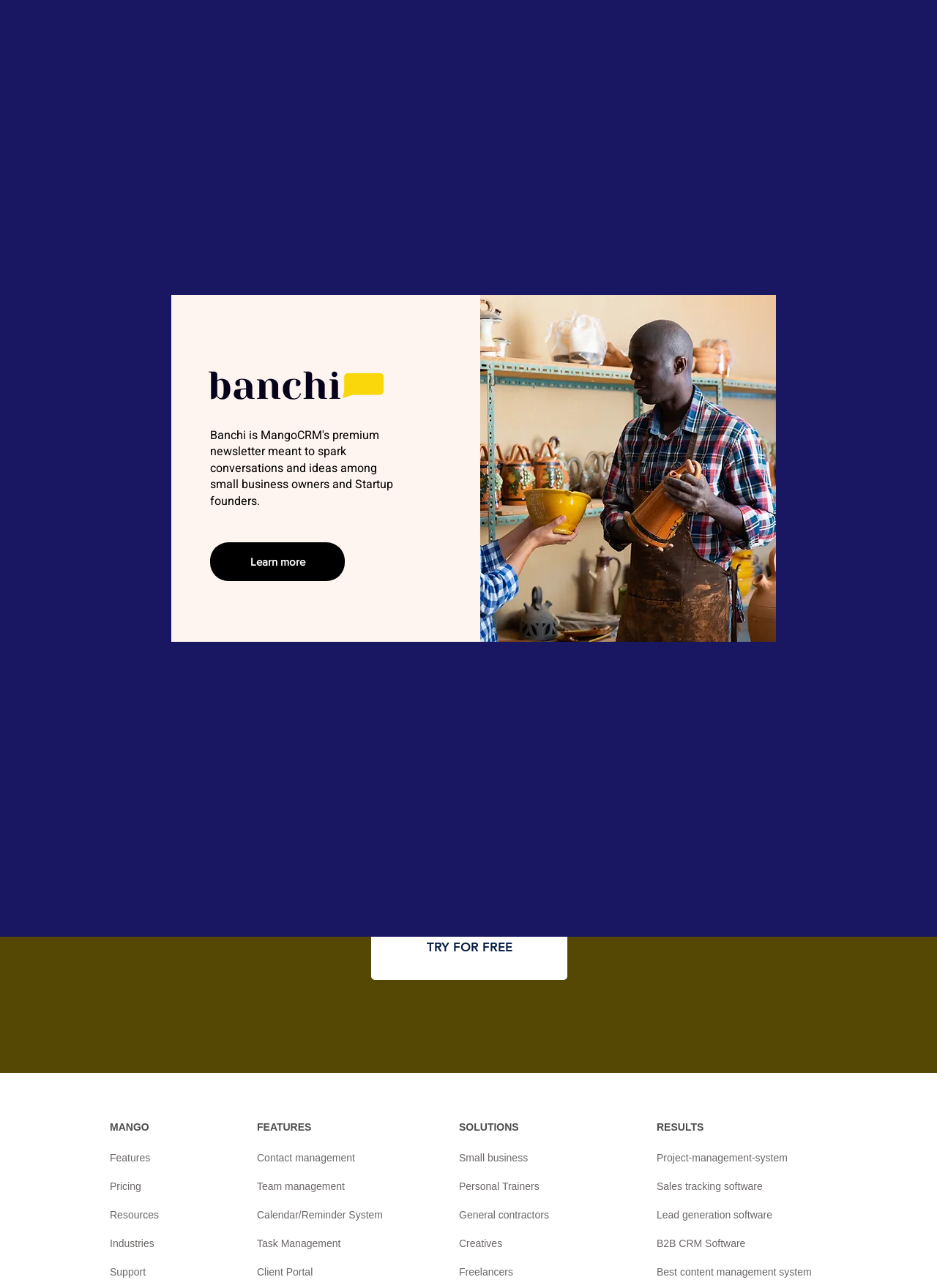What is the purpose of the search box?
Answer the question in as much detail as possible.

I found a search box element with a placeholder text 'Search...' and an image icon, which suggests that it is used for searching purposes. The bounding box coordinate of the search box is [0.629, 0.007, 0.717, 0.033].